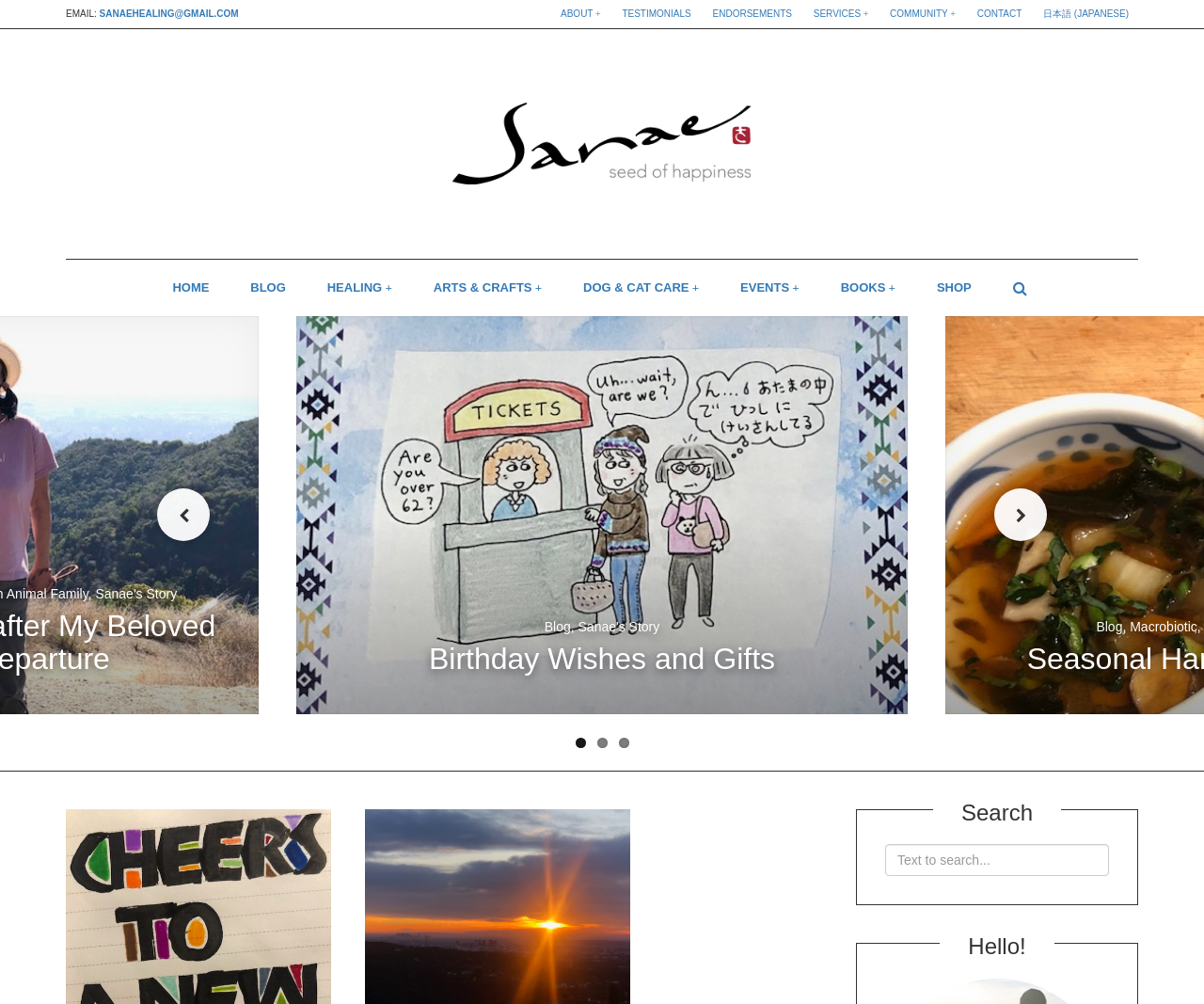How many social media links are there on the webpage?
Please analyze the image and answer the question with as much detail as possible.

I found the social media links by looking at the link elements with font awesome icons, which are '' and ''. These icons are commonly used to represent social media platforms.